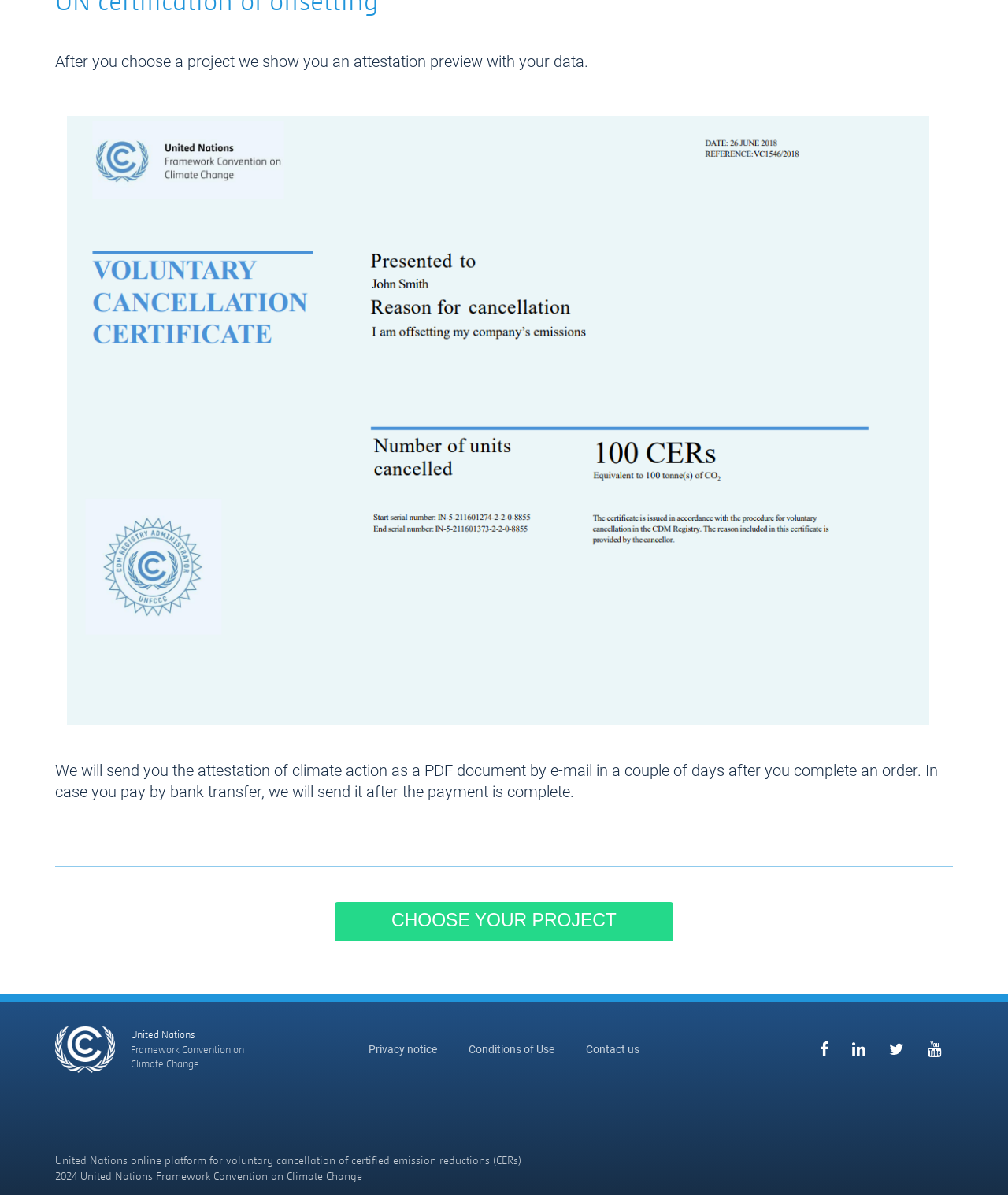What is the purpose of this platform?
Give a detailed explanation using the information visible in the image.

Based on the text 'United Nations online platform for voluntary cancellation of certified emission reductions (CERs)' and the overall structure of the webpage, it appears that this platform is dedicated to climate action, allowing users to choose a project and receive an attestation of climate action as a PDF document.